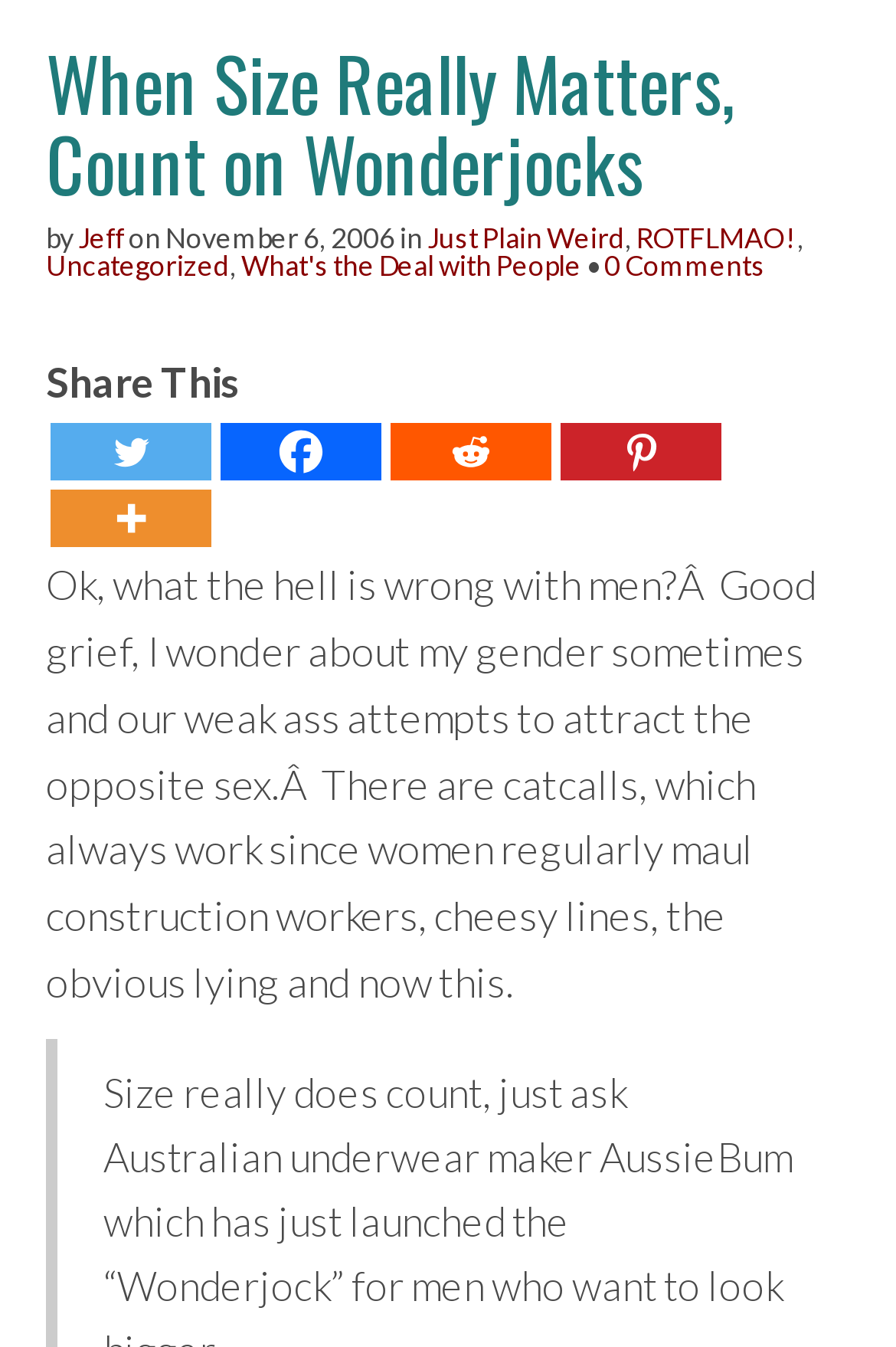Based on the provided description, "ROTFLMAO!", find the bounding box of the corresponding UI element in the screenshot.

[0.71, 0.164, 0.89, 0.19]